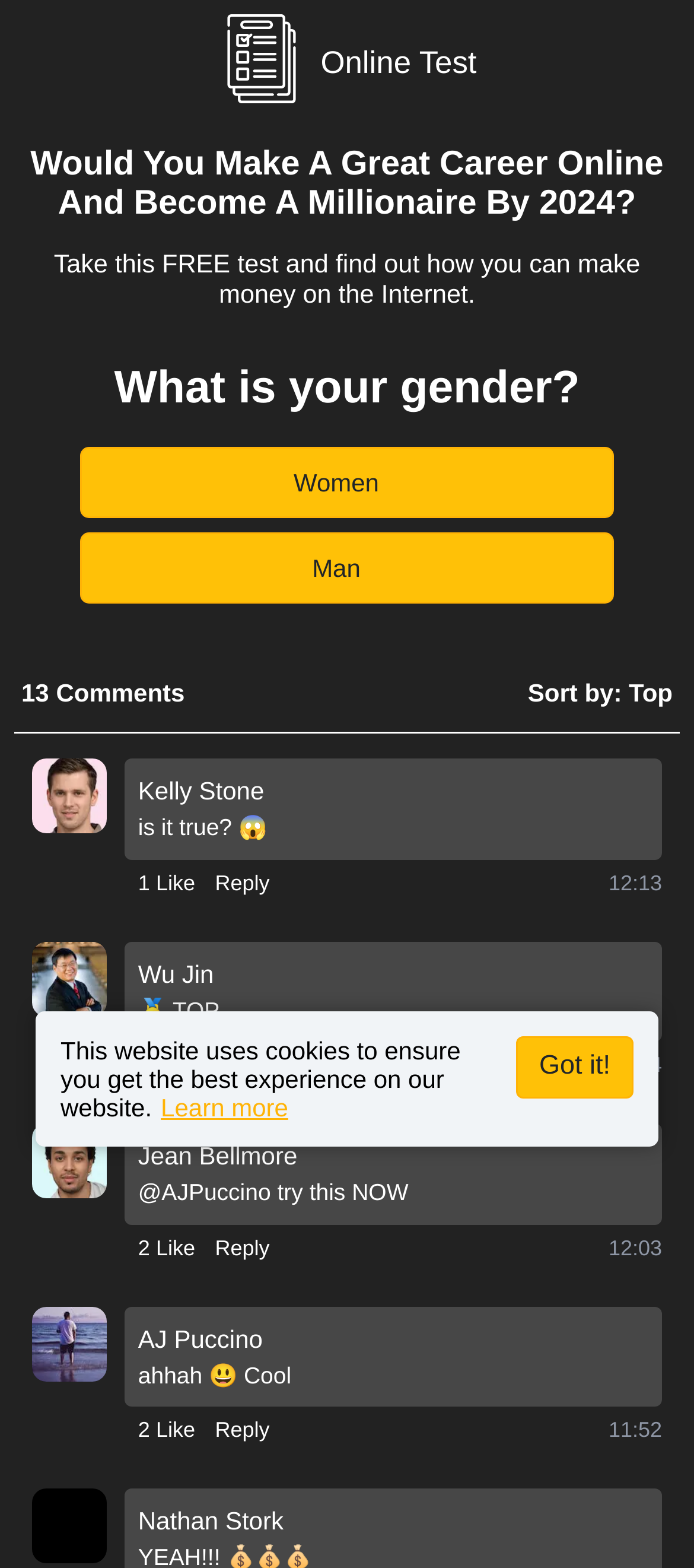What is the purpose of this online survey?
By examining the image, provide a one-word or phrase answer.

Share insights